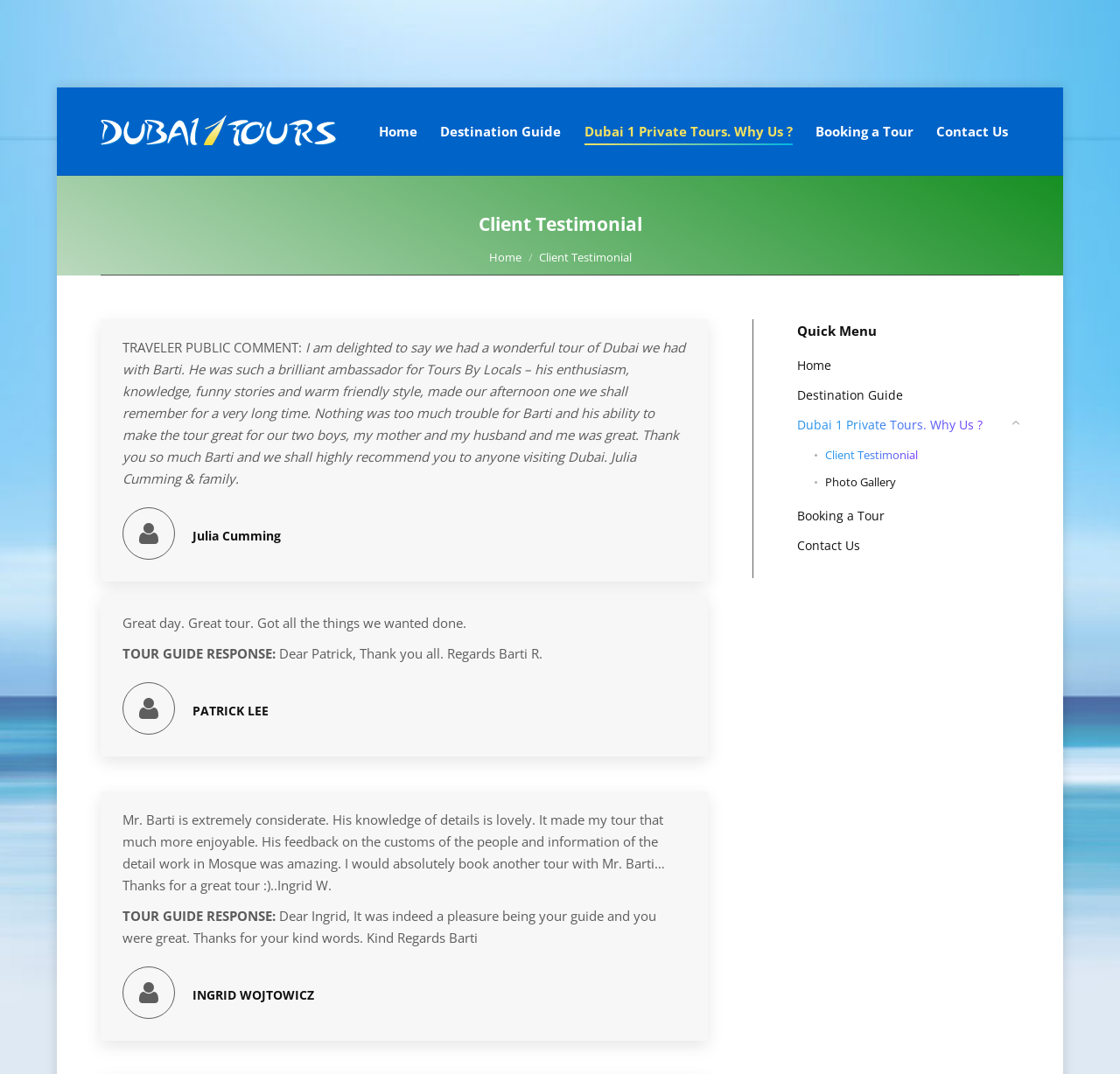What is the topic of the webpage?
Answer with a single word or phrase by referring to the visual content.

Client testimonials